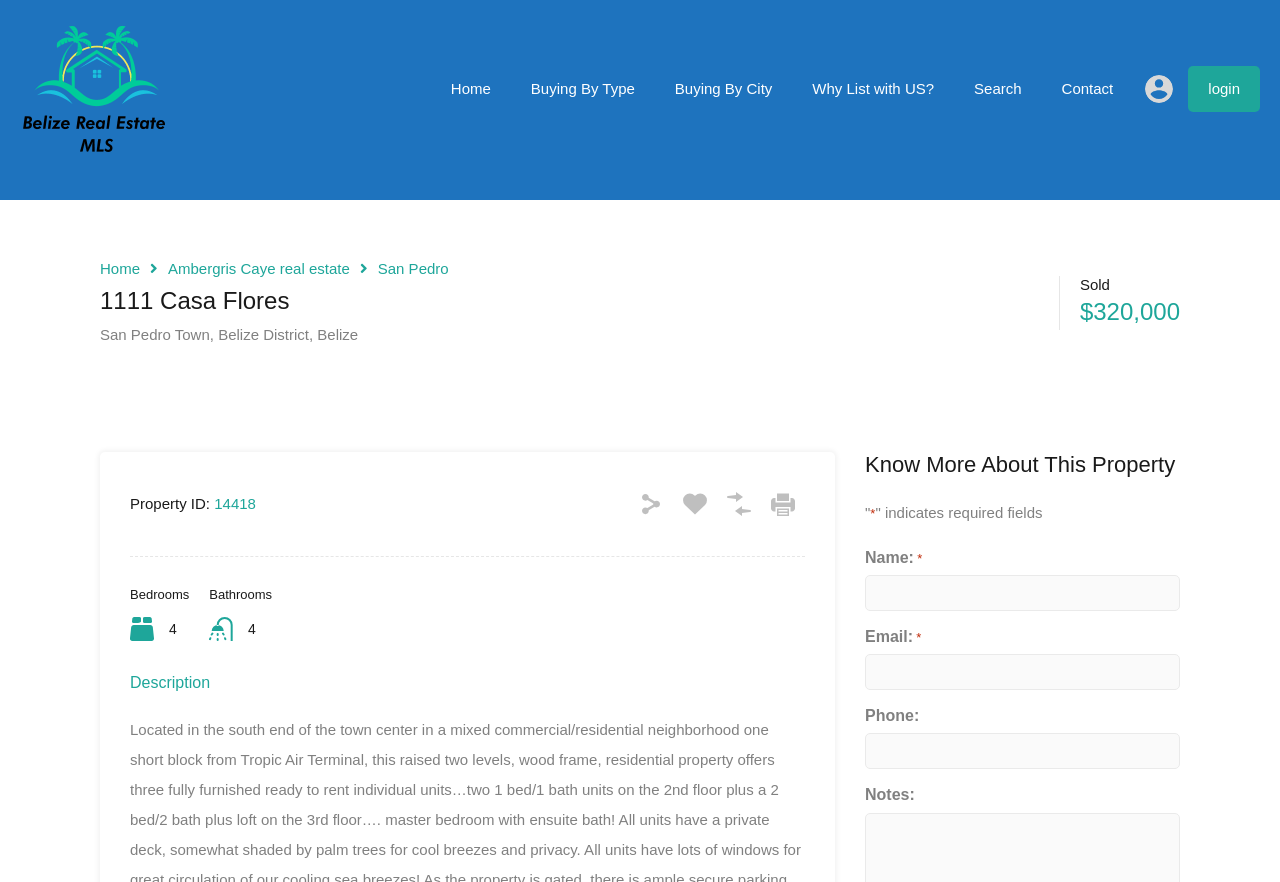Write an elaborate caption that captures the essence of the webpage.

This webpage appears to be a real estate listing for a property called "1111 Casa Flores" located in San Pedro Town, Belize District, Belize. The property has been sold for $320,000.

At the top of the page, there is a navigation menu with links to "Home", "Buying By Type", "Buying By City", "Why List with US?", "Search", and "Contact". There is also a login link at the top right corner.

Below the navigation menu, there is a heading with the property name "1111 Casa Flores" and a brief description of the property's location. The property details are listed, including the number of bedrooms (4) and bathrooms.

The page also features a section titled "Description" and another section titled "Know More About This Property". The latter section has a form with fields for name, email, phone, and notes, with some fields marked as required.

There are several images on the page, including a logo for "Belize Real Estate MLS" at the top left corner, and several small images scattered throughout the page. There are also multiple links to other pages, including "Ambergris Caye real estate" and "San Pedro".